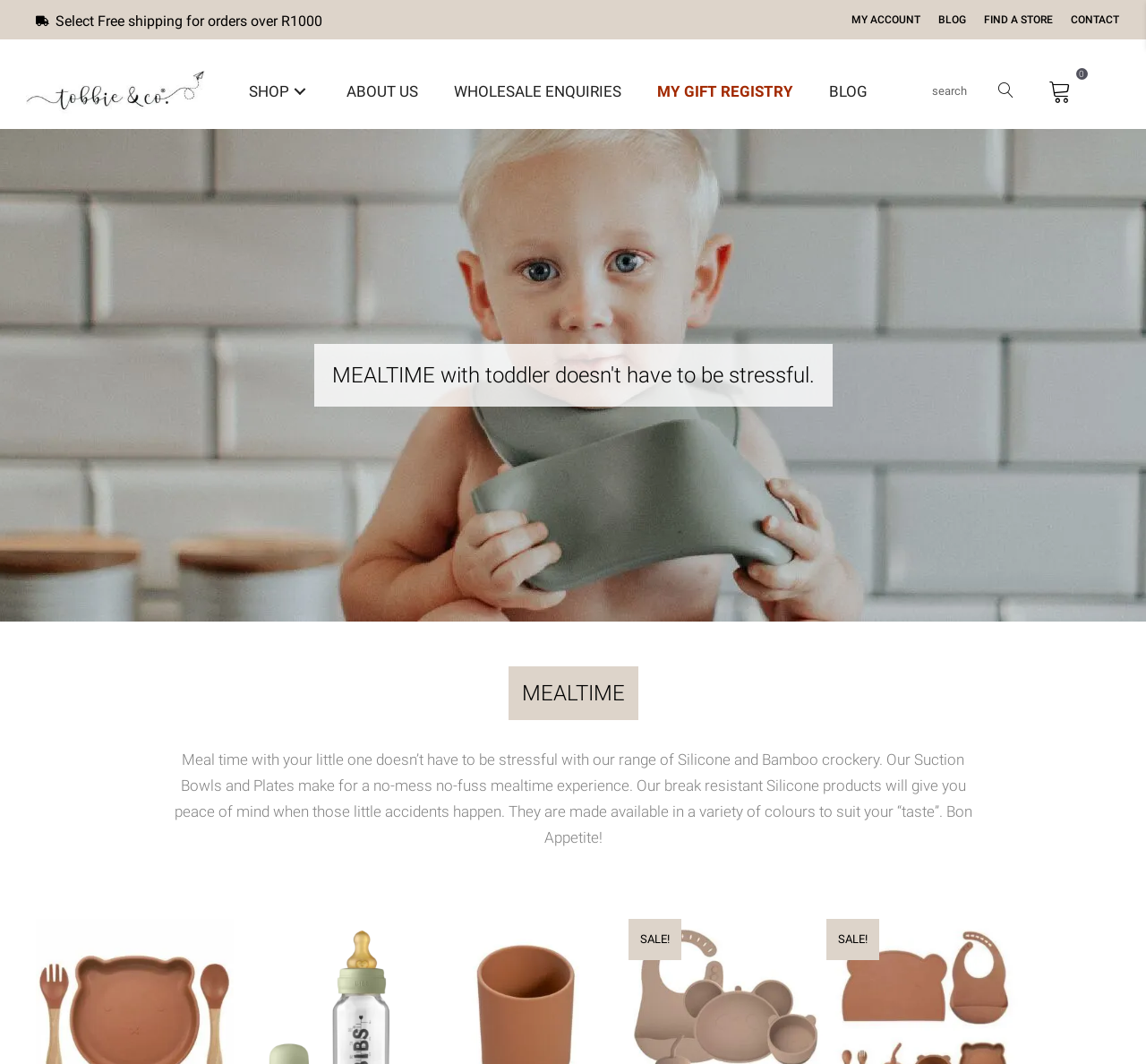Please identify the bounding box coordinates of the region to click in order to complete the given instruction: "Click on MY ACCOUNT". The coordinates should be four float numbers between 0 and 1, i.e., [left, top, right, bottom].

[0.735, 0.0, 0.811, 0.037]